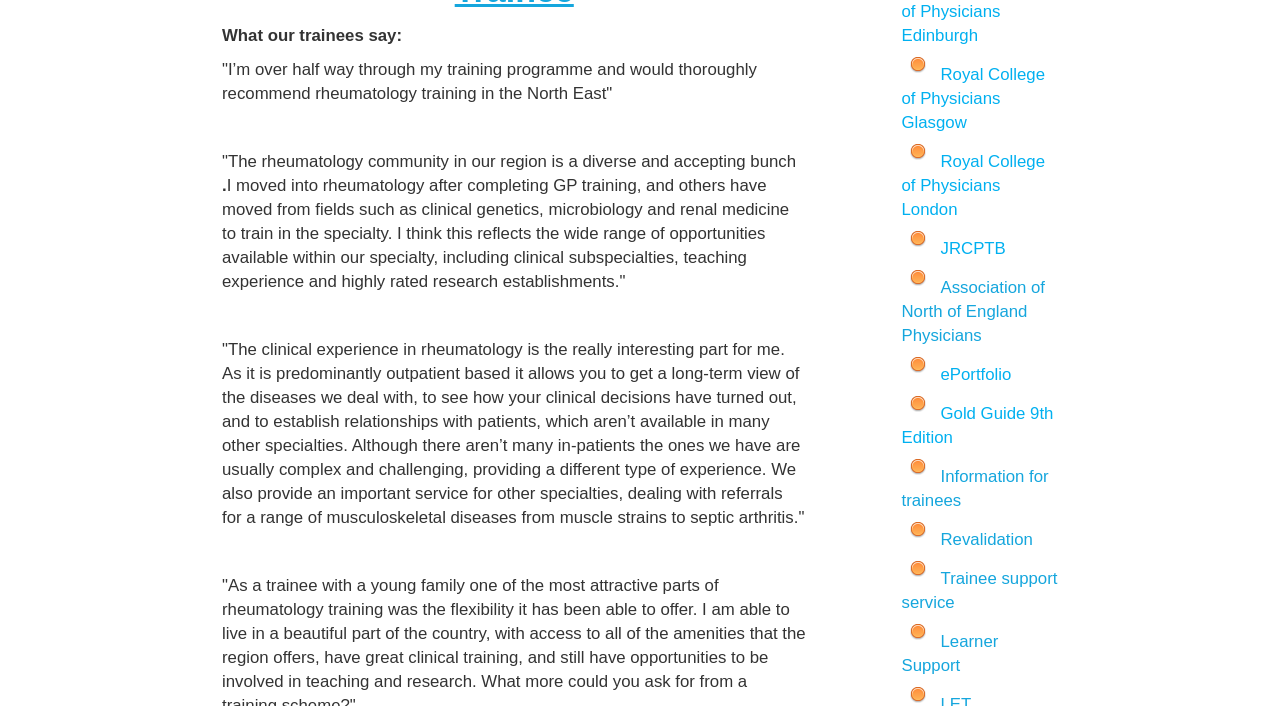Determine the bounding box coordinates of the UI element that matches the following description: "Gold Guide 9th Edition". The coordinates should be four float numbers between 0 and 1 in the format [left, top, right, bottom].

[0.704, 0.572, 0.823, 0.633]